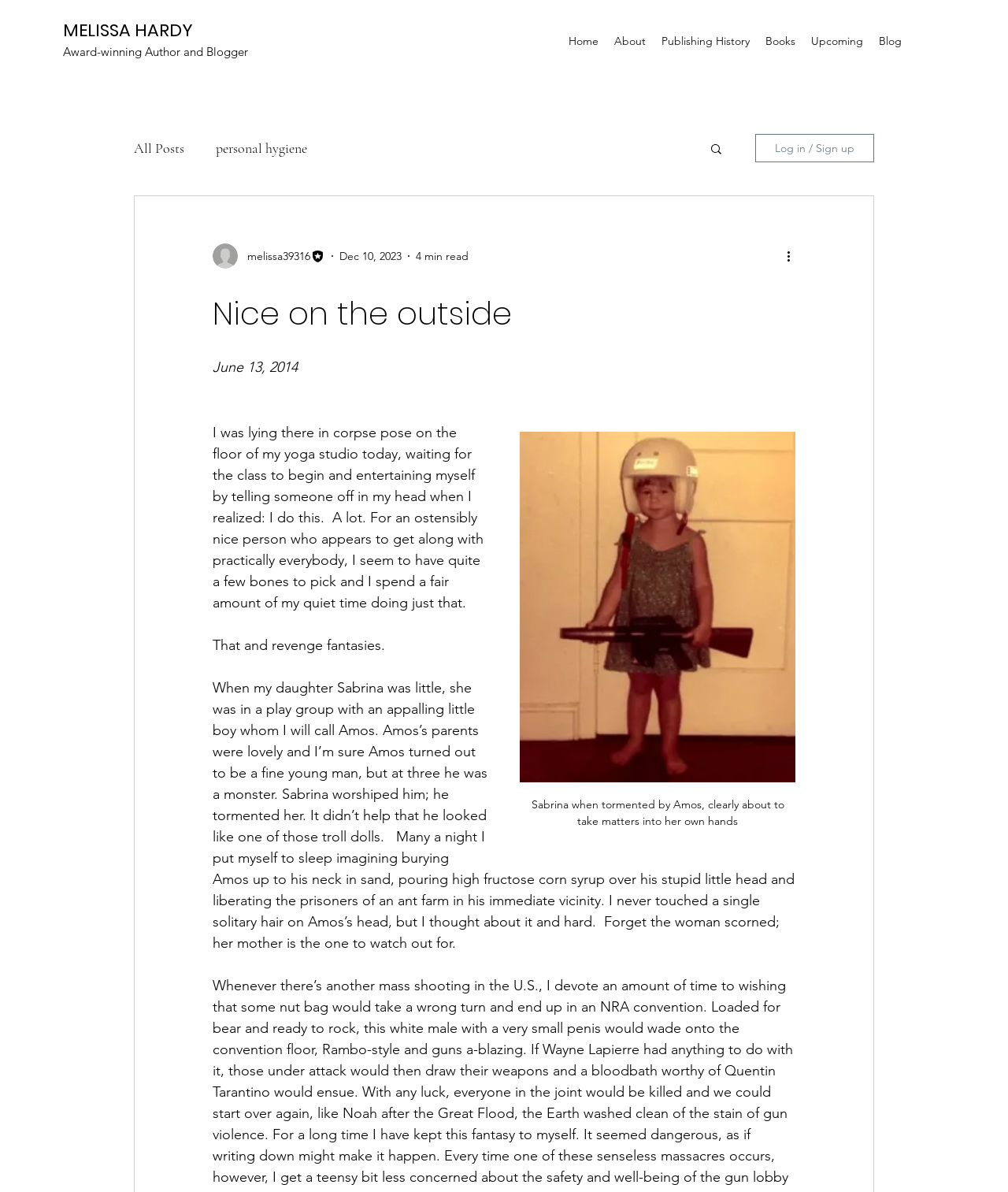What is the principal heading displayed on the webpage?

Nice on the outside